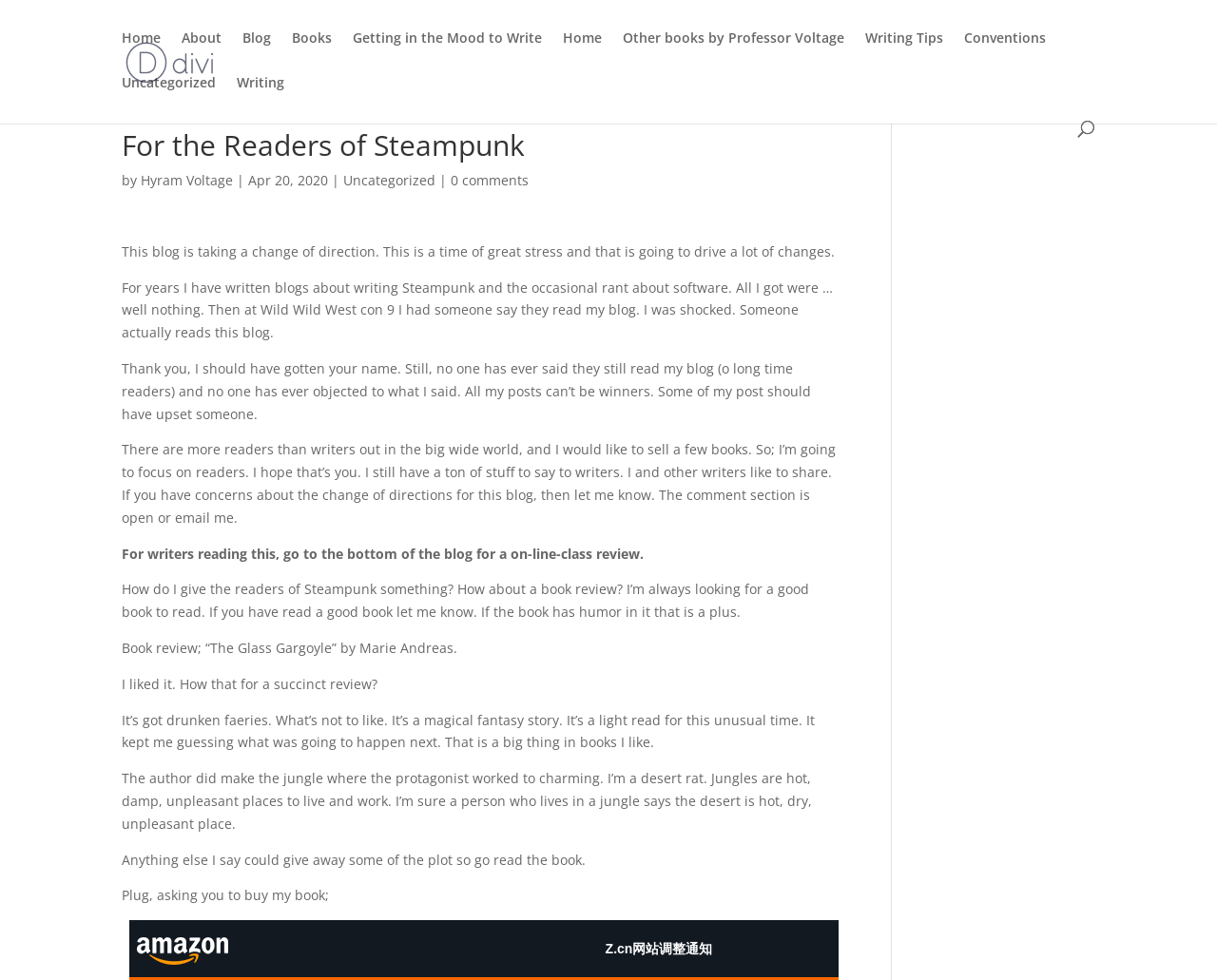Locate the UI element described by About in the provided webpage screenshot. Return the bounding box coordinates in the format (top-left x, top-left y, bottom-right x, bottom-right y), ensuring all values are between 0 and 1.

[0.149, 0.032, 0.182, 0.078]